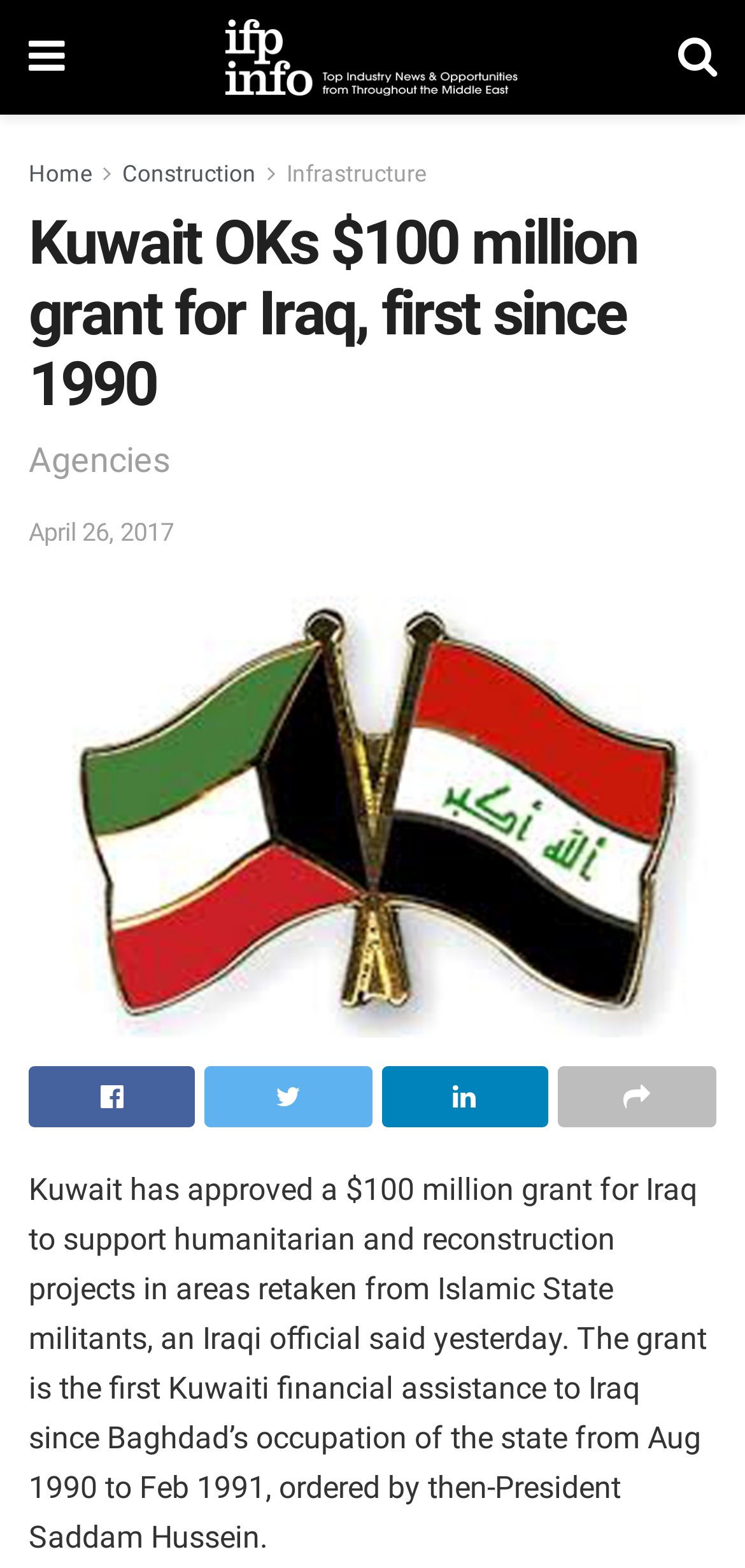Please find the bounding box coordinates of the element that needs to be clicked to perform the following instruction: "Go to the construction page". The bounding box coordinates should be four float numbers between 0 and 1, represented as [left, top, right, bottom].

[0.164, 0.102, 0.344, 0.119]